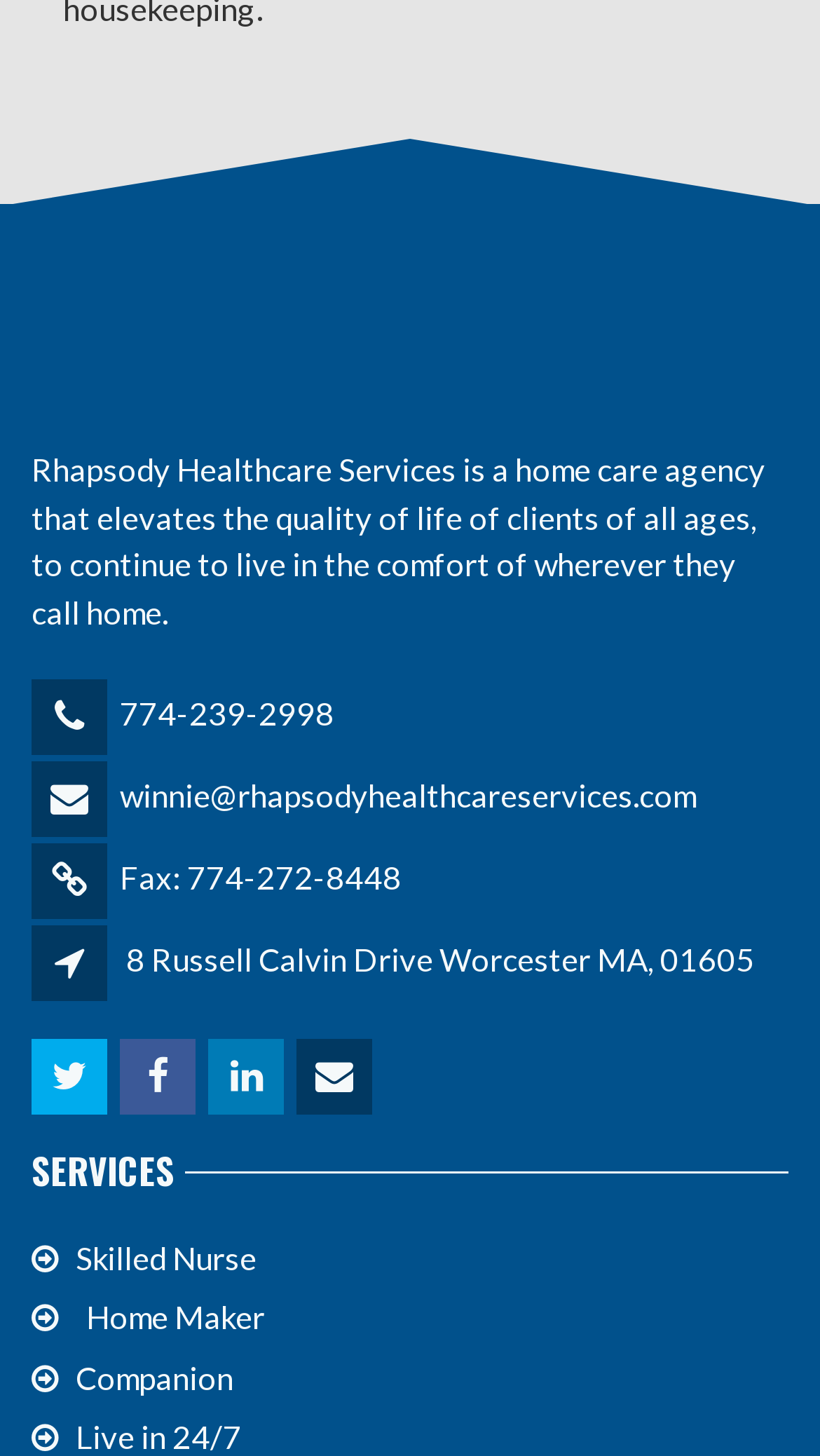What services does Rhapsody Healthcare Services offer?
Kindly offer a detailed explanation using the data available in the image.

The services offered by Rhapsody Healthcare Services can be found in the links below the heading 'SERVICES', which include Skilled Nurse, Home Maker, Companion, and Live in 24/7.